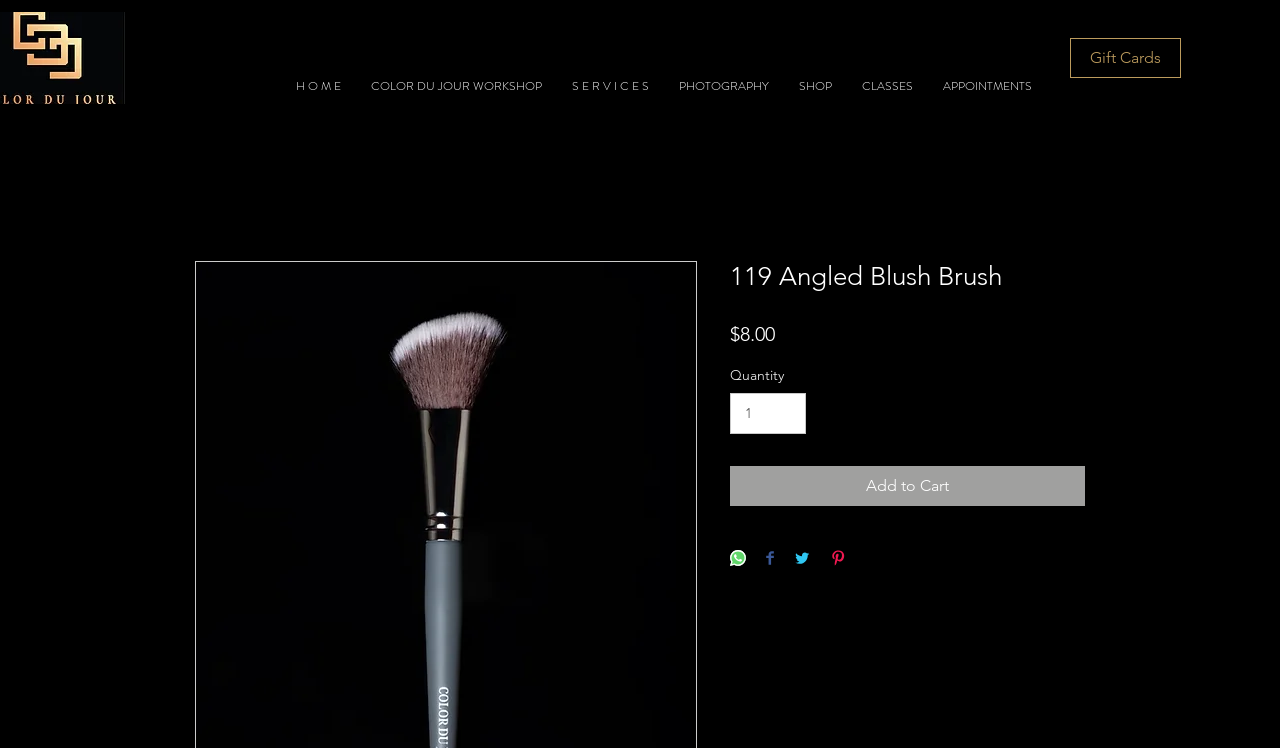Determine the bounding box coordinates of the area to click in order to meet this instruction: "Navigate to the 'HOME' page".

[0.219, 0.084, 0.278, 0.146]